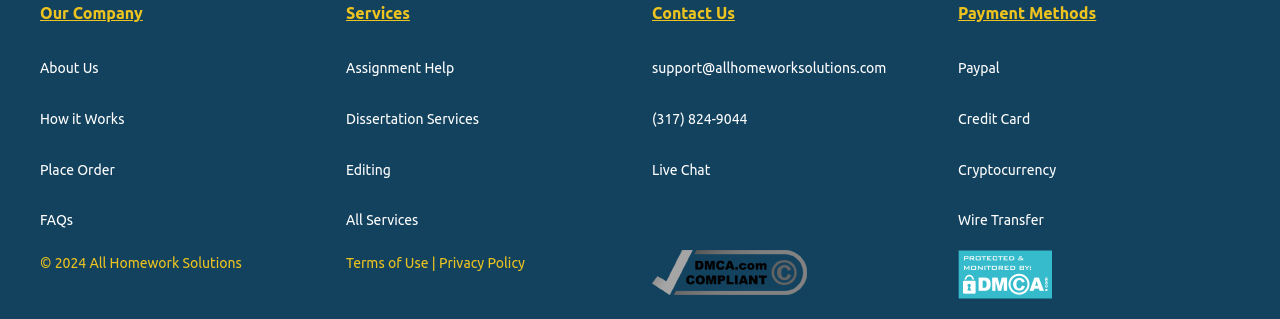What is the company name?
Based on the image, give a one-word or short phrase answer.

All Homework Solutions